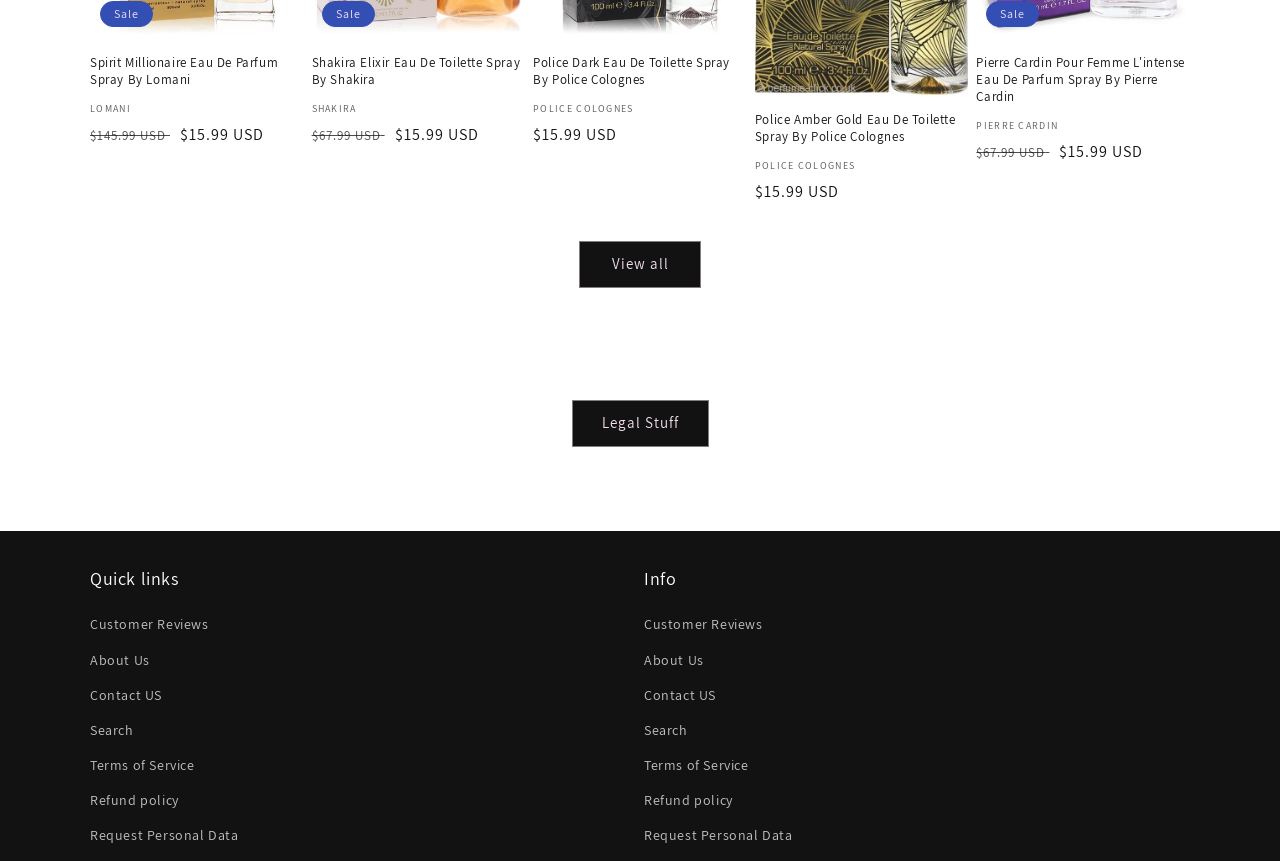Please find and report the bounding box coordinates of the element to click in order to perform the following action: "View product details of Spirit Millionaire Eau De Parfum Spray By Lomani". The coordinates should be expressed as four float numbers between 0 and 1, in the format [left, top, right, bottom].

[0.07, 0.064, 0.237, 0.103]